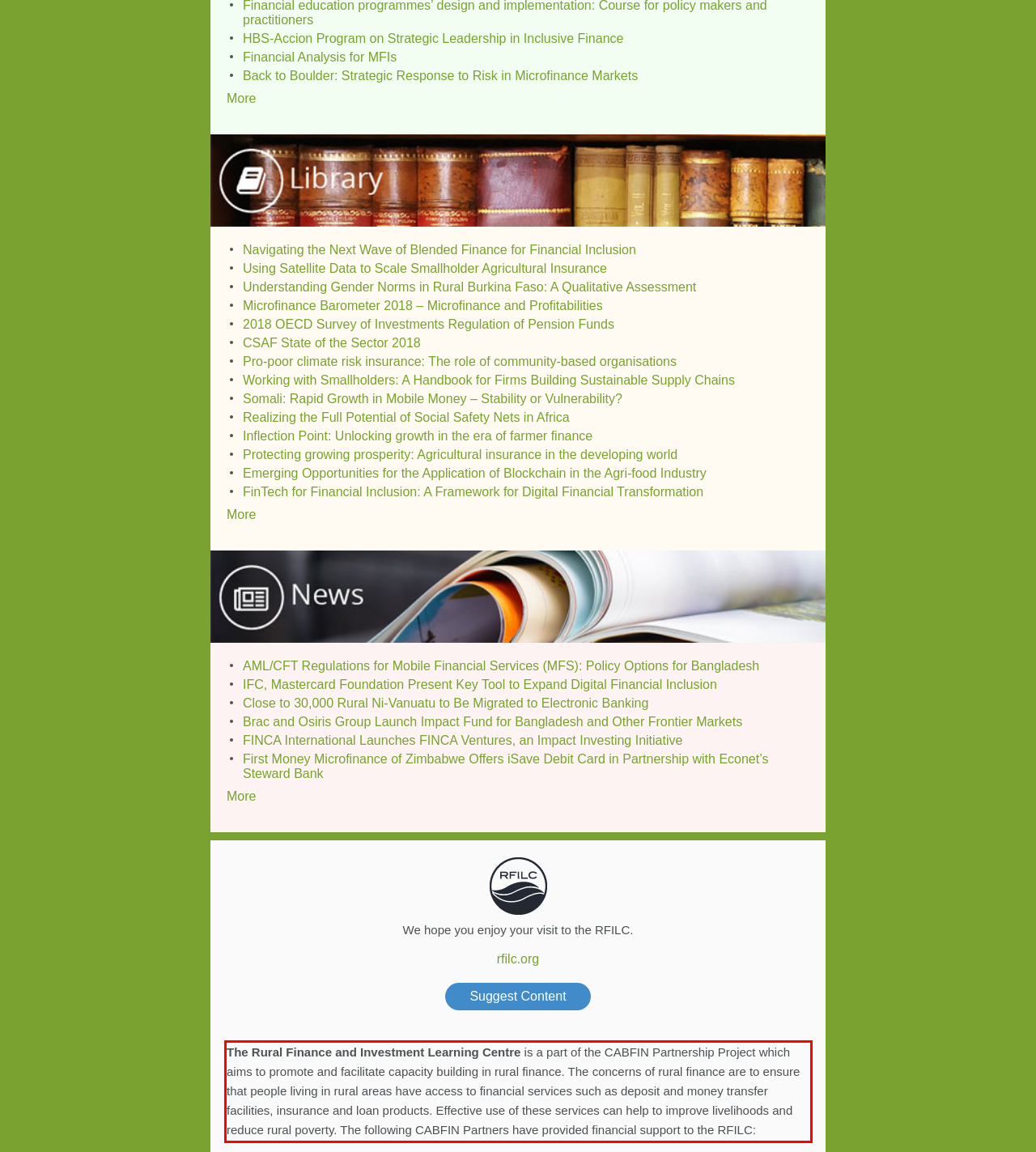Please extract the text content within the red bounding box on the webpage screenshot using OCR.

The Rural Finance and Investment Learning Centre is a part of the CABFIN Partnership Project which aims to promote and facilitate capacity building in rural finance. The concerns of rural finance are to ensure that people living in rural areas have access to financial services such as deposit and money transfer facilities, insurance and loan products. Effective use of these services can help to improve livelihoods and reduce rural poverty. The following CABFIN Partners have provided financial support to the RFILC: